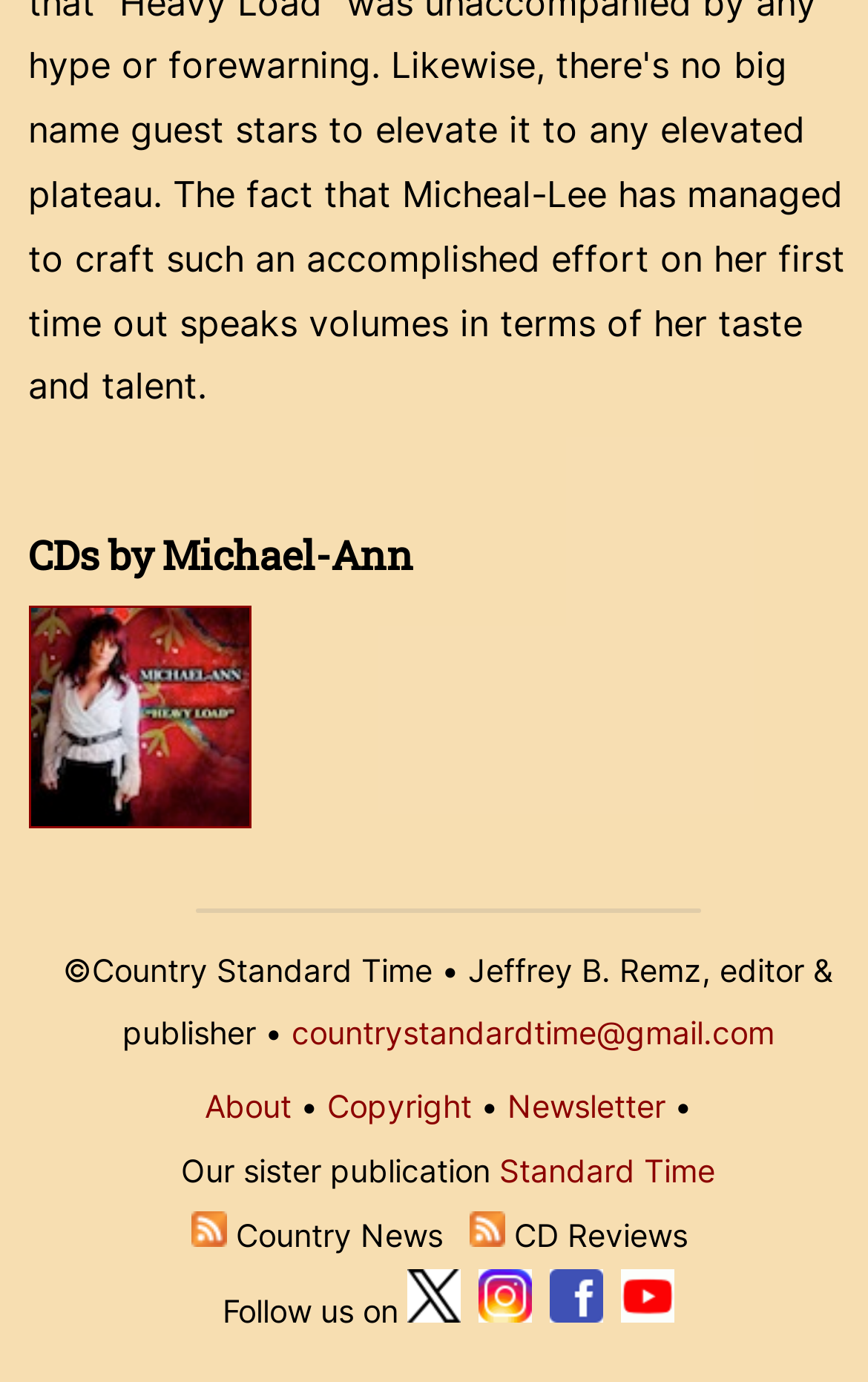What social media platforms can I follow this webpage on?
Carefully analyze the image and provide a detailed answer to the question.

The webpage has links to Twitter, Instagram, Facebook, and YouTube at the bottom, indicating that I can follow this webpage on these social media platforms.